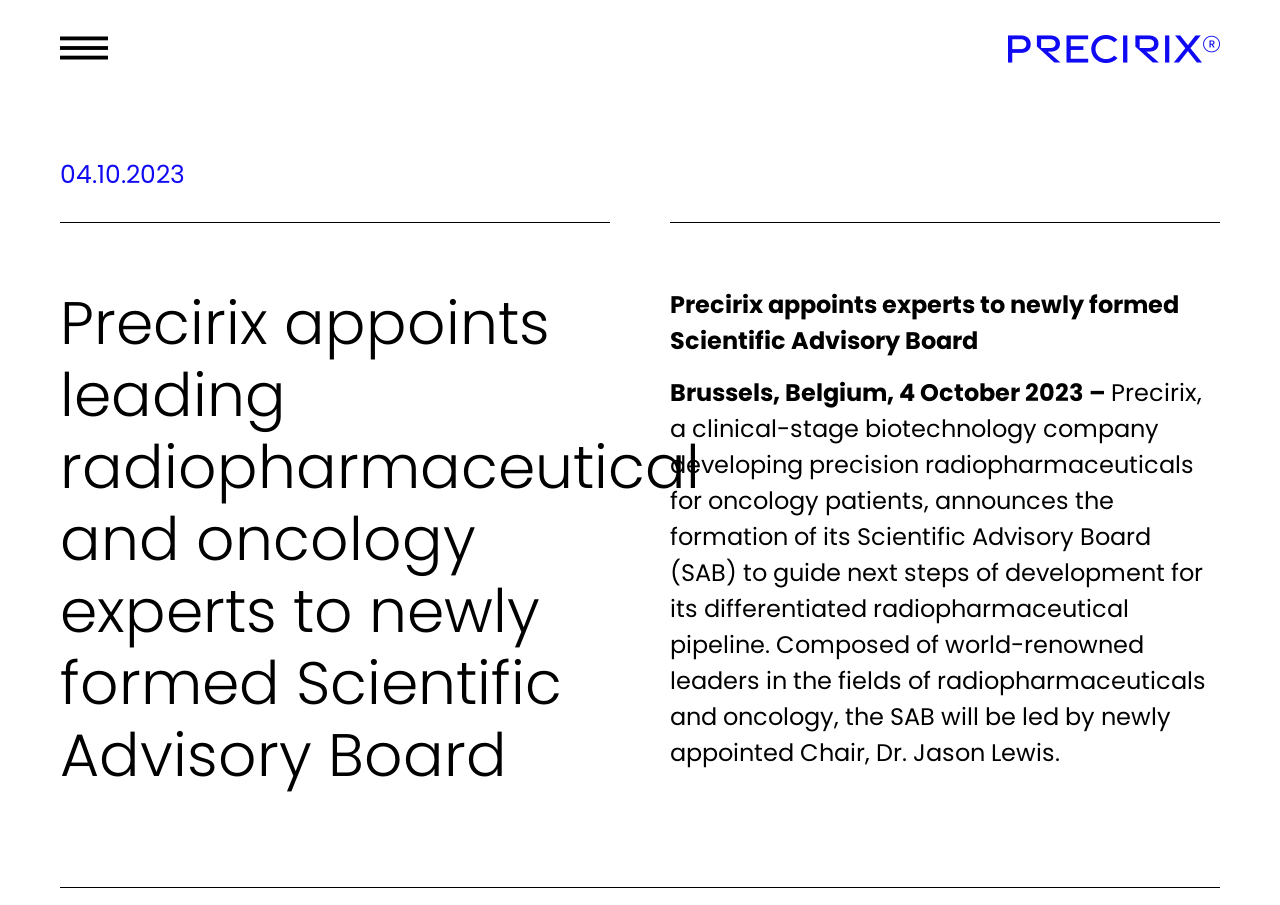Summarize the webpage with a detailed and informative caption.

The webpage appears to be a news article or press release from Precirix, a biotechnology company. At the top left corner, there is a button labeled "Menu" accompanied by a small image. To the right of this button, there is a link to the company's homepage, "Precirix", which is also accompanied by a small image of the company's logo.

Below the menu button, there is a heading displaying the date "04.10.2023". Further down, there is a main heading that reads "Precirix appoints leading radiopharmaceutical and oncology experts to newly formed Scientific Advisory Board". This heading spans about half of the page's width.

Underneath the main heading, there are three blocks of text. The first block summarizes the article, stating that Precirix has appointed experts to its newly formed Scientific Advisory Board. The second block provides the location and date of the announcement, "Brussels, Belgium, 4 October 2023". The third block is a longer paragraph that explains the purpose of the Scientific Advisory Board, which is to guide the development of Precirix's radiopharmaceutical pipeline. This paragraph mentions the Chair of the board, Dr. Jason Lewis.